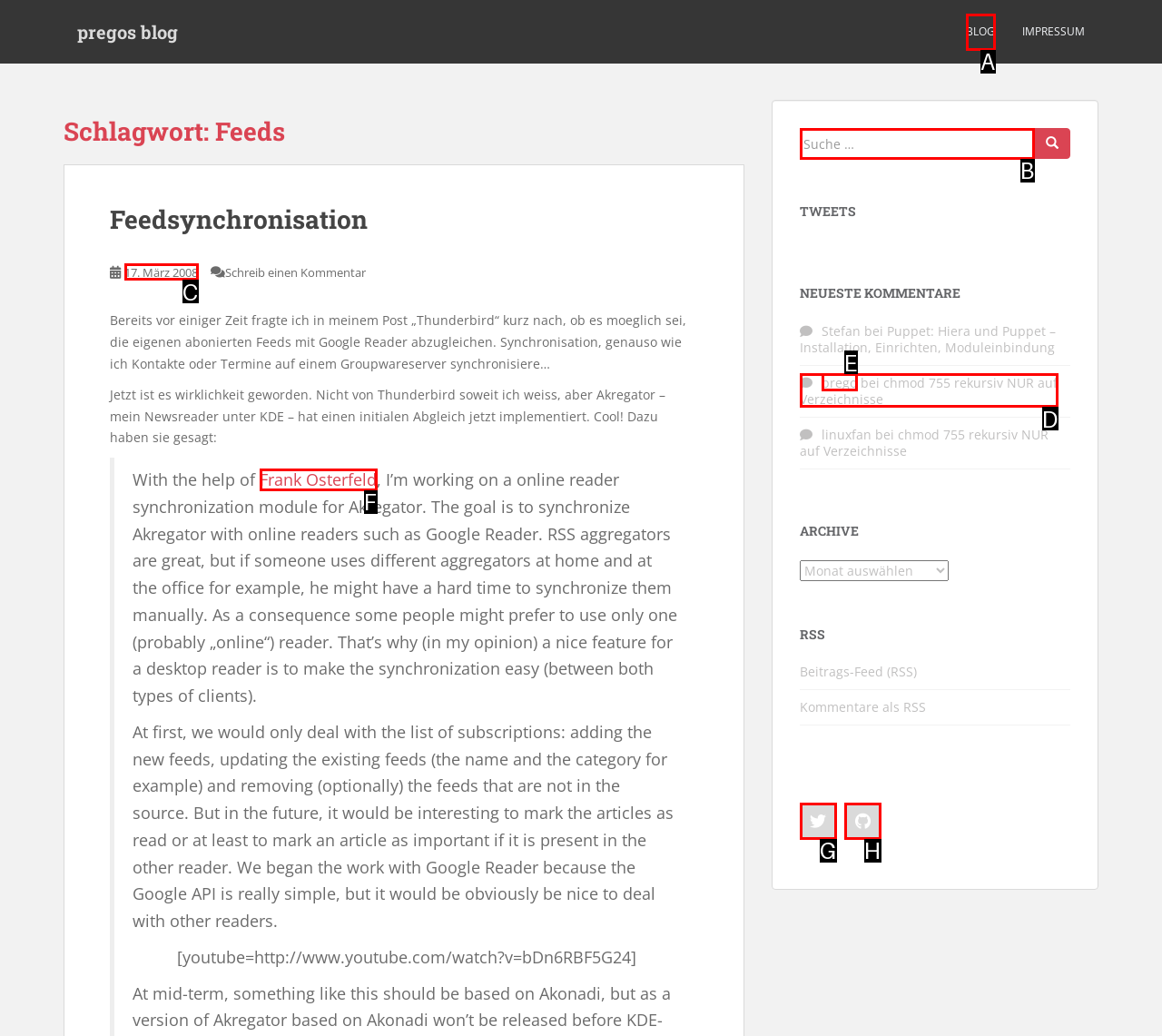Using the description: 17. März 200817. März 2008
Identify the letter of the corresponding UI element from the choices available.

C